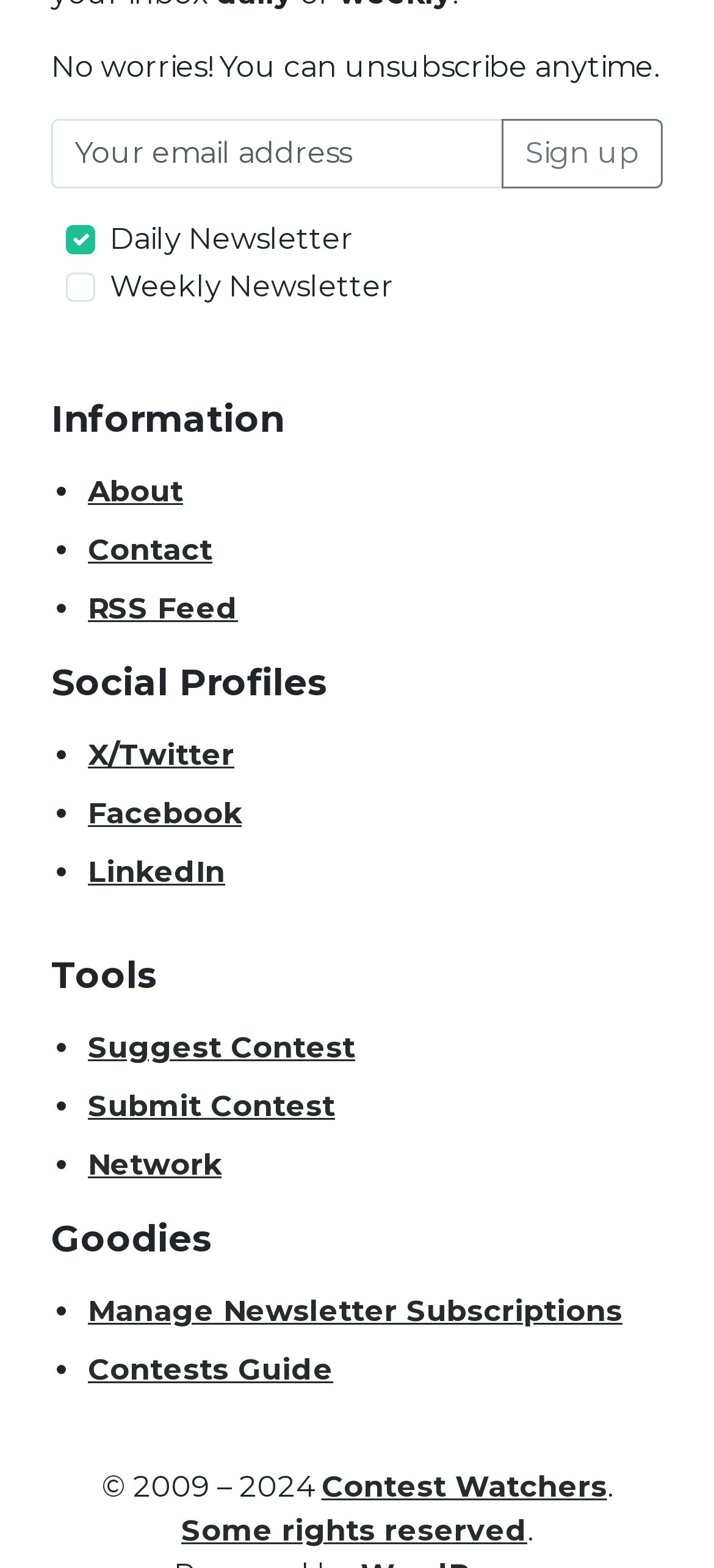Locate the bounding box coordinates of the area you need to click to fulfill this instruction: 'Check the Daily Newsletter checkbox'. The coordinates must be in the form of four float numbers ranging from 0 to 1: [left, top, right, bottom].

[0.092, 0.144, 0.133, 0.163]